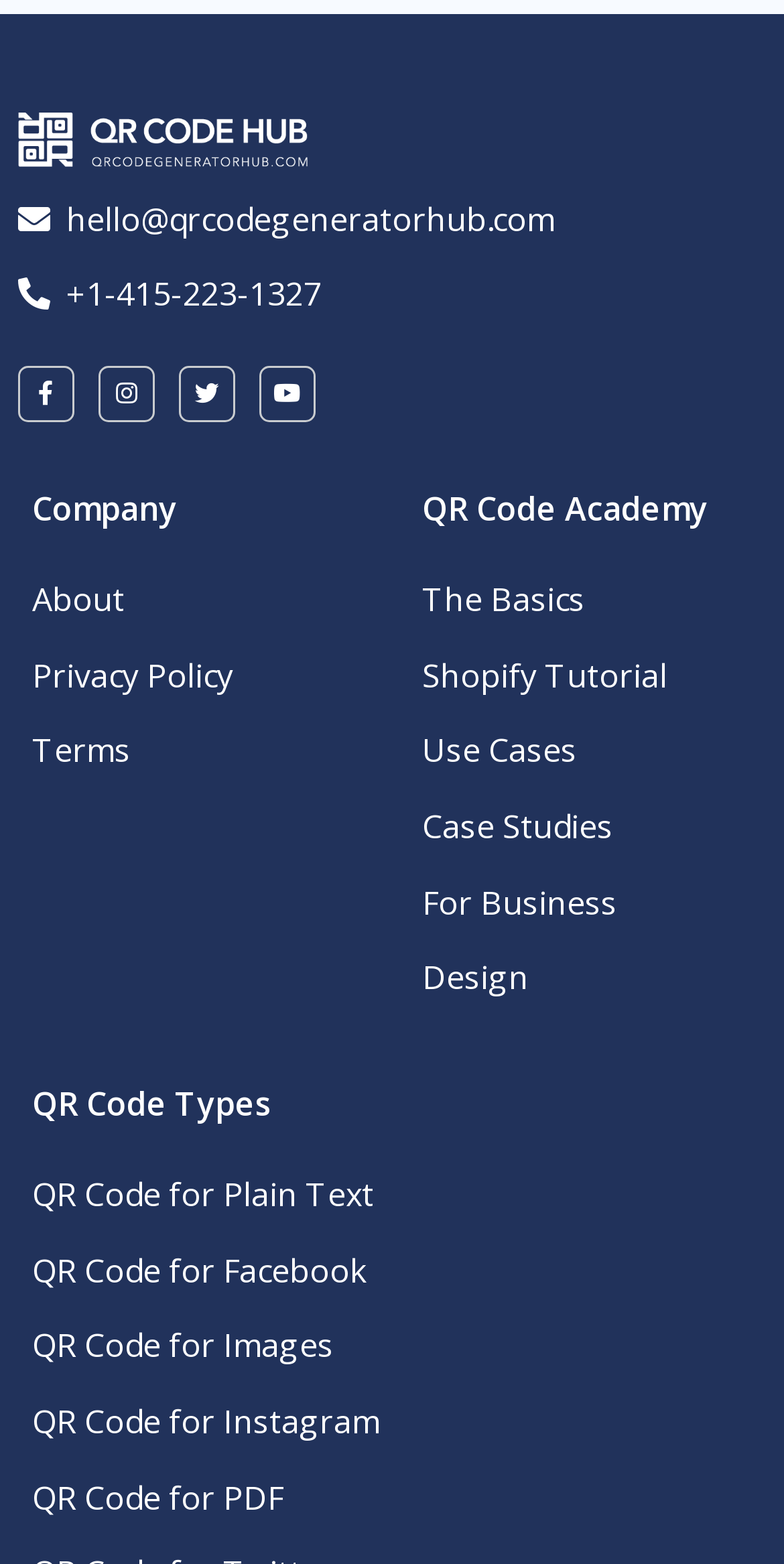Please give the bounding box coordinates of the area that should be clicked to fulfill the following instruction: "click the QR Code Generator Hub Logo". The coordinates should be in the format of four float numbers from 0 to 1, i.e., [left, top, right, bottom].

[0.023, 0.072, 0.392, 0.106]